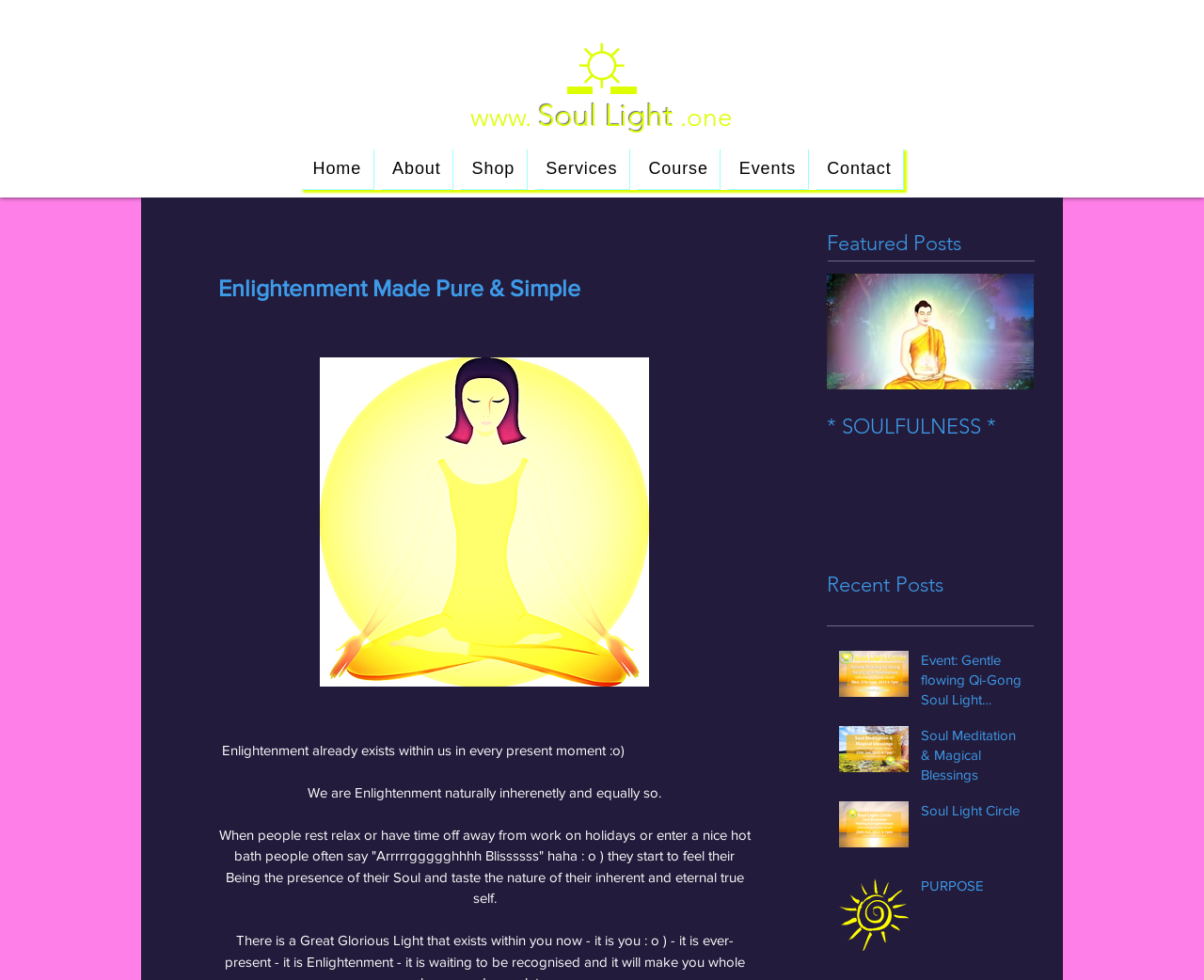Give a succinct answer to this question in a single word or phrase: 
What is the theme of the website?

Spirituality and enlightenment